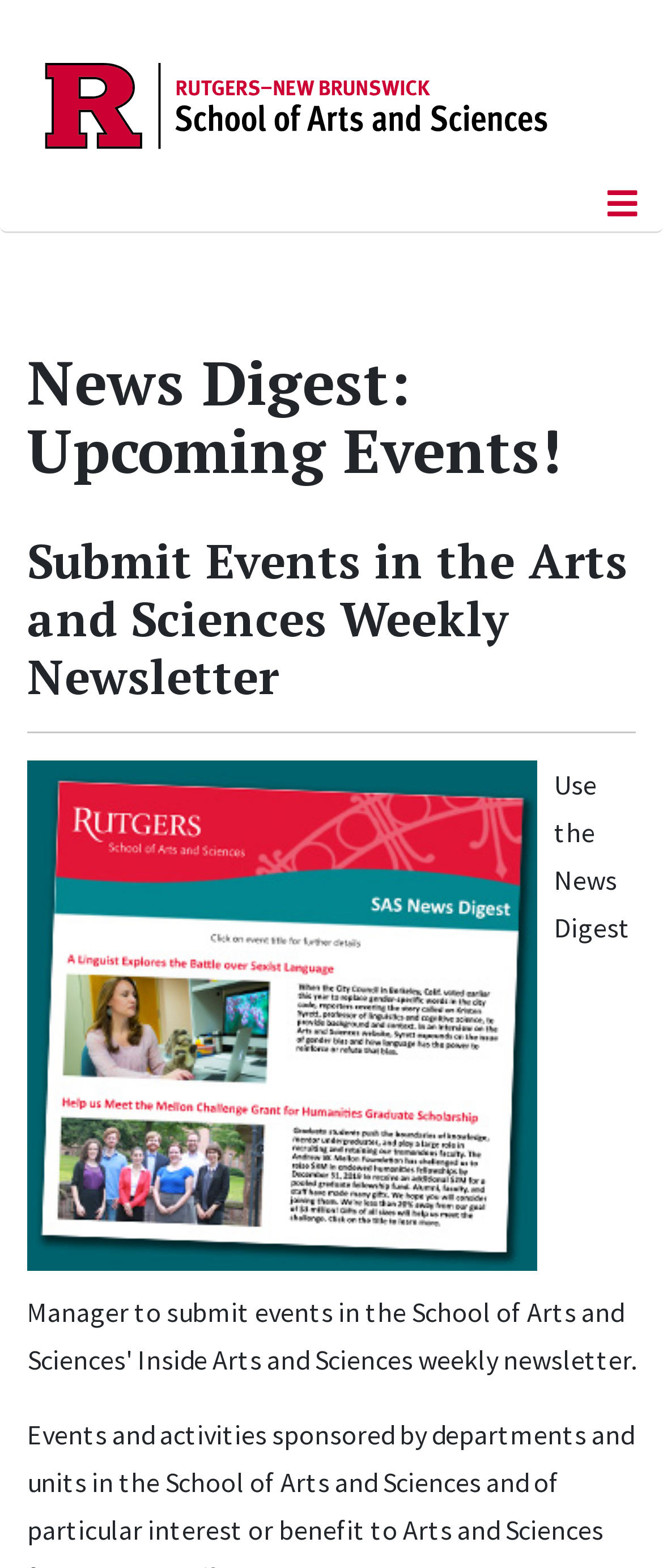Explain the webpage's layout and main content in detail.

The webpage is about the School of Arts and Sciences at Rutgers, The State University of New Jersey. At the top left corner, there is a link to the RU Logo 2024, accompanied by an image of the same logo. To the right of the logo, there is a button to toggle navigation, which is currently not expanded.

Below the logo and navigation button, there is a heading that reads "News Digest: Upcoming Events!" in a prominent position. Underneath this heading, there is another heading that says "Submit Events in the Arts and Sciences Weekly Newsletter". A horizontal separator line follows, separating the headings from the rest of the content.

Below the separator line, there is a large image related to the School of Arts and Sciences news digest, taking up most of the width of the page. At the bottom right corner, there is a link to "Back to Top", allowing users to quickly navigate to the top of the page.